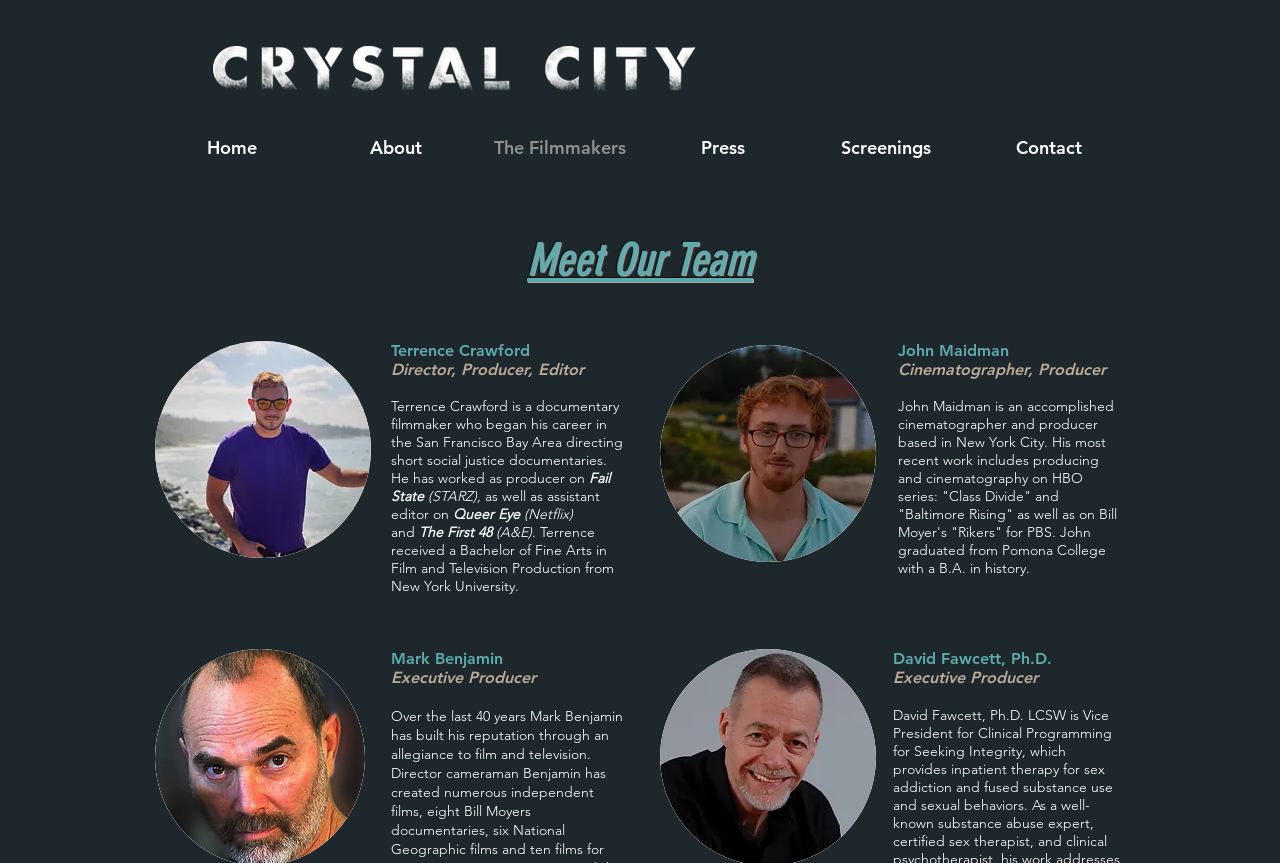How many executive producers are listed on this page?
Answer the question with a single word or phrase derived from the image.

2